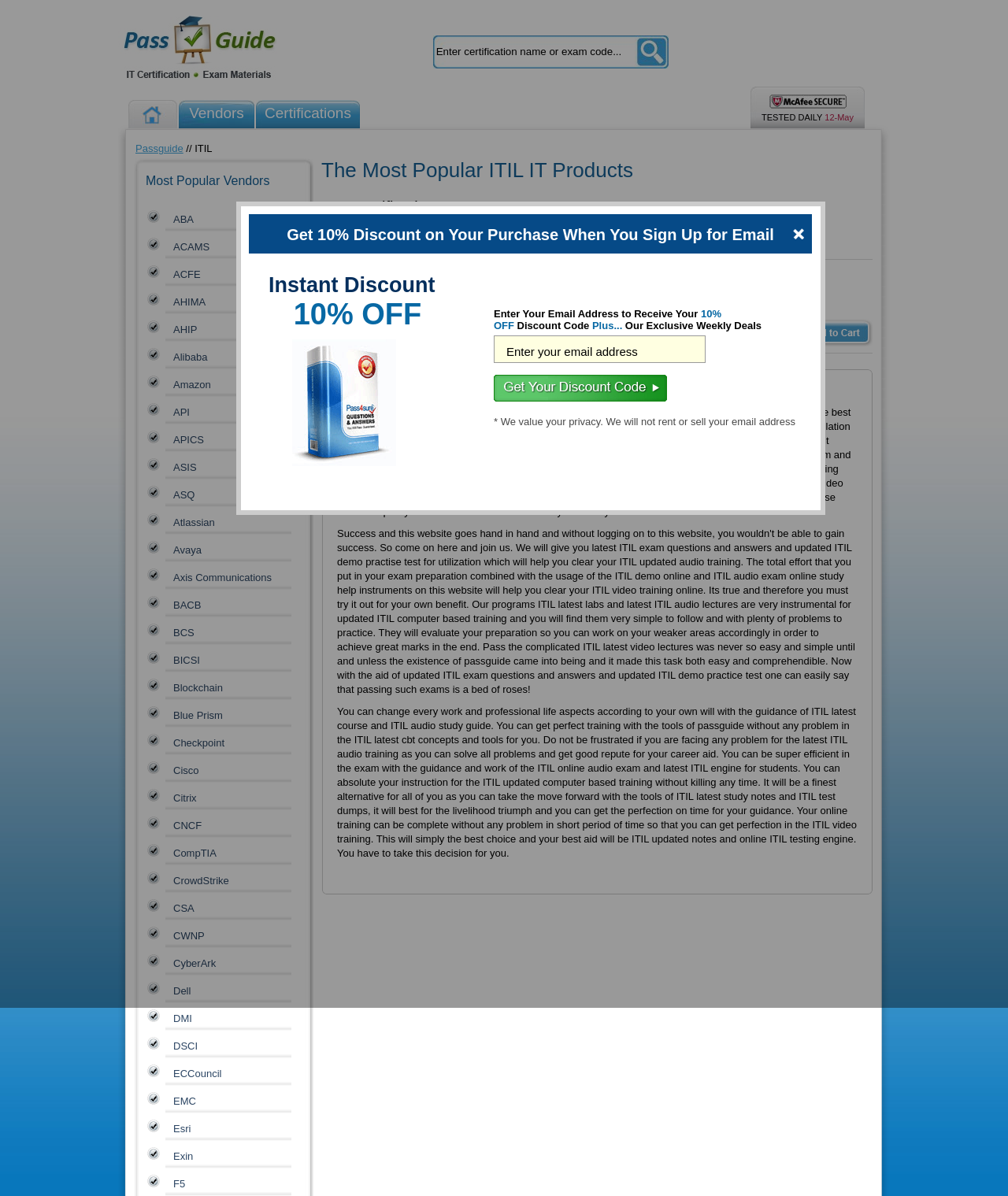Locate and extract the text of the main heading on the webpage.

The Most Popular ITIL IT Products